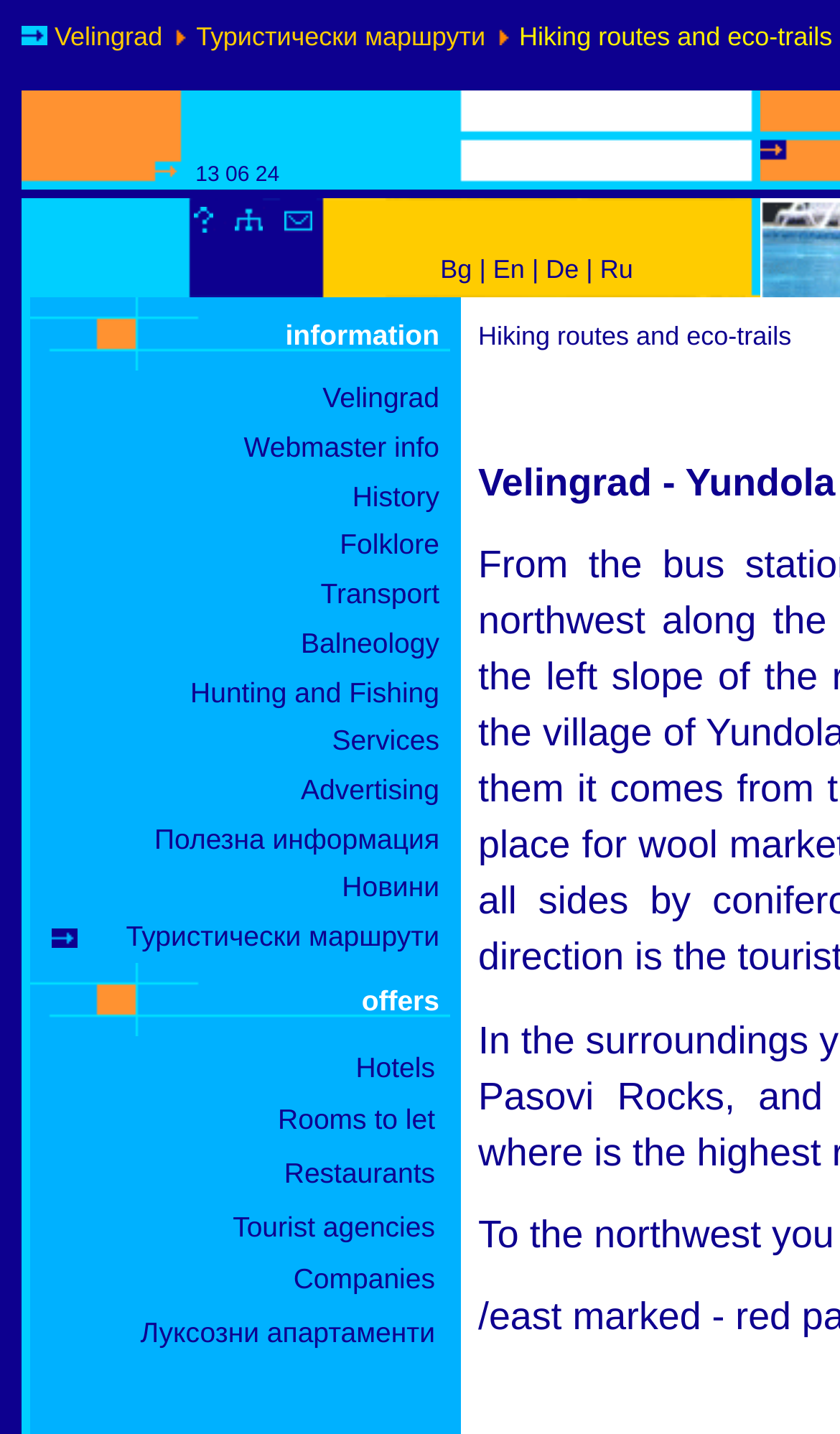Based on the description "Hunting and Fishing", find the bounding box of the specified UI element.

[0.227, 0.471, 0.523, 0.494]